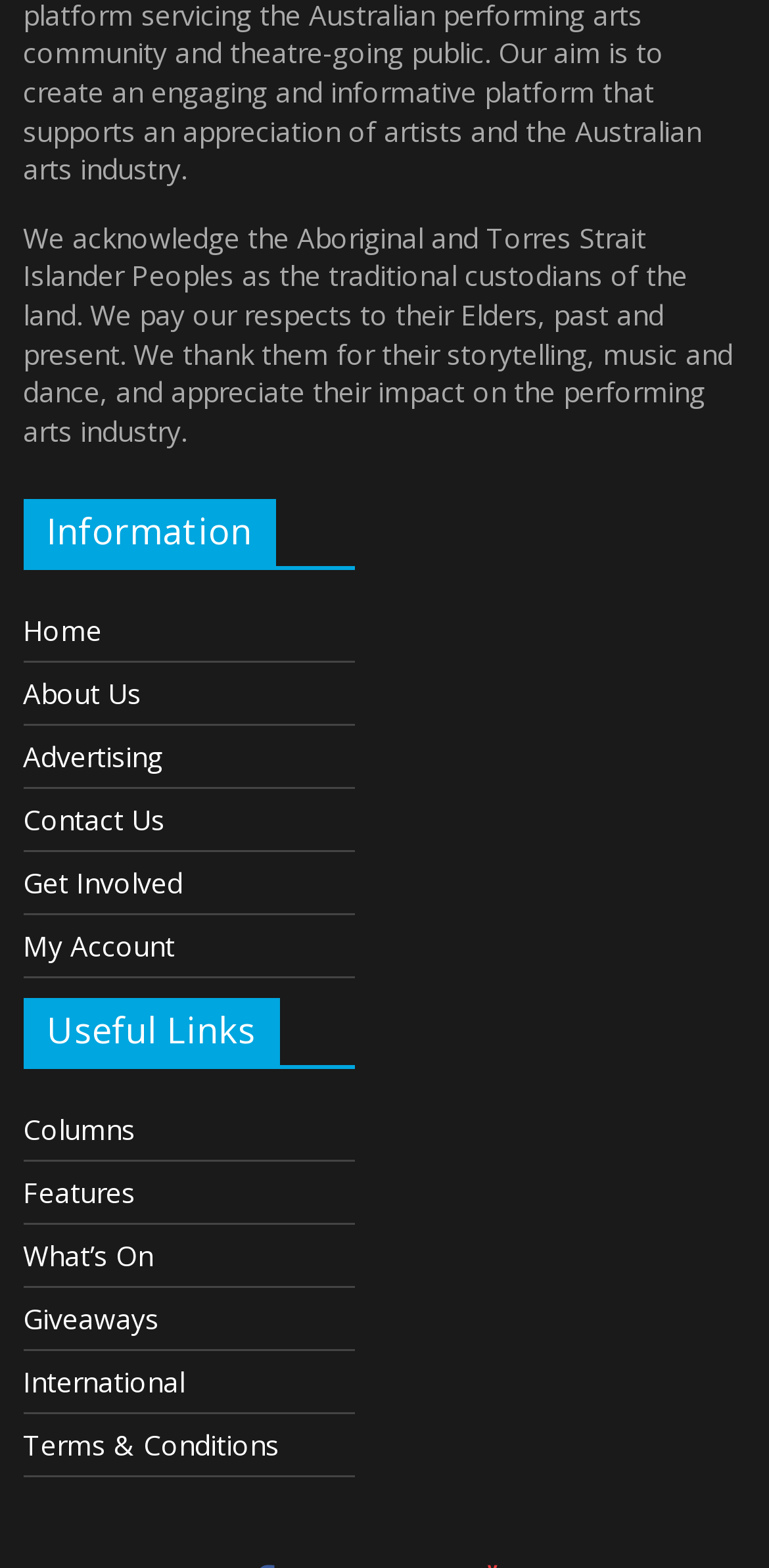How many sections are on the webpage?
Please answer the question as detailed as possible based on the image.

There are two main sections on the webpage: 'Information' and 'Useful Links', which are separated by a gap in the vertical layout.